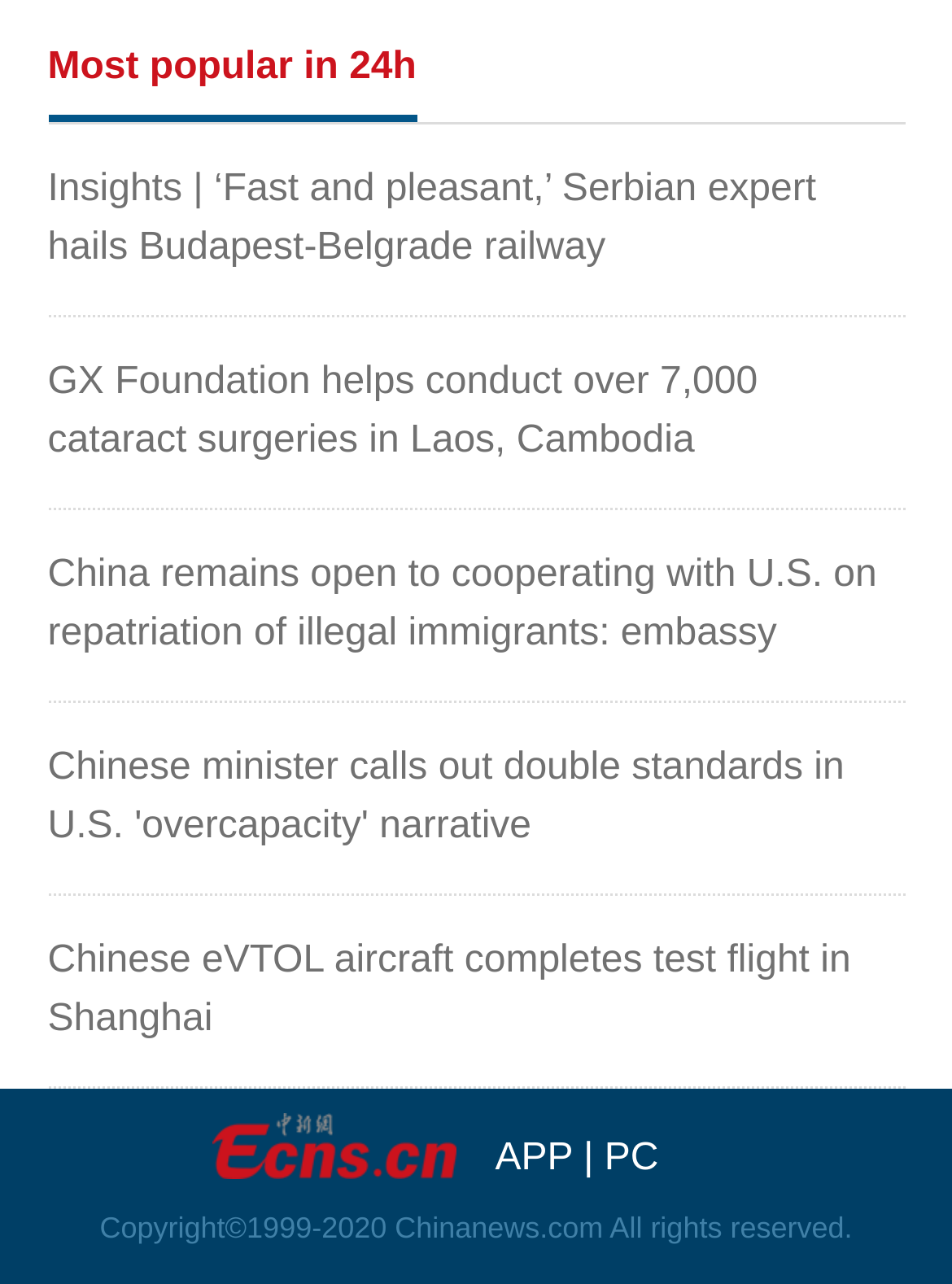What is the purpose of the 'APP' and 'PC' links?
Respond to the question with a well-detailed and thorough answer.

The 'APP' and 'PC' links are placed side by side, suggesting that they are related to each other. It is likely that these links allow users to switch between the app version and PC version of the website.